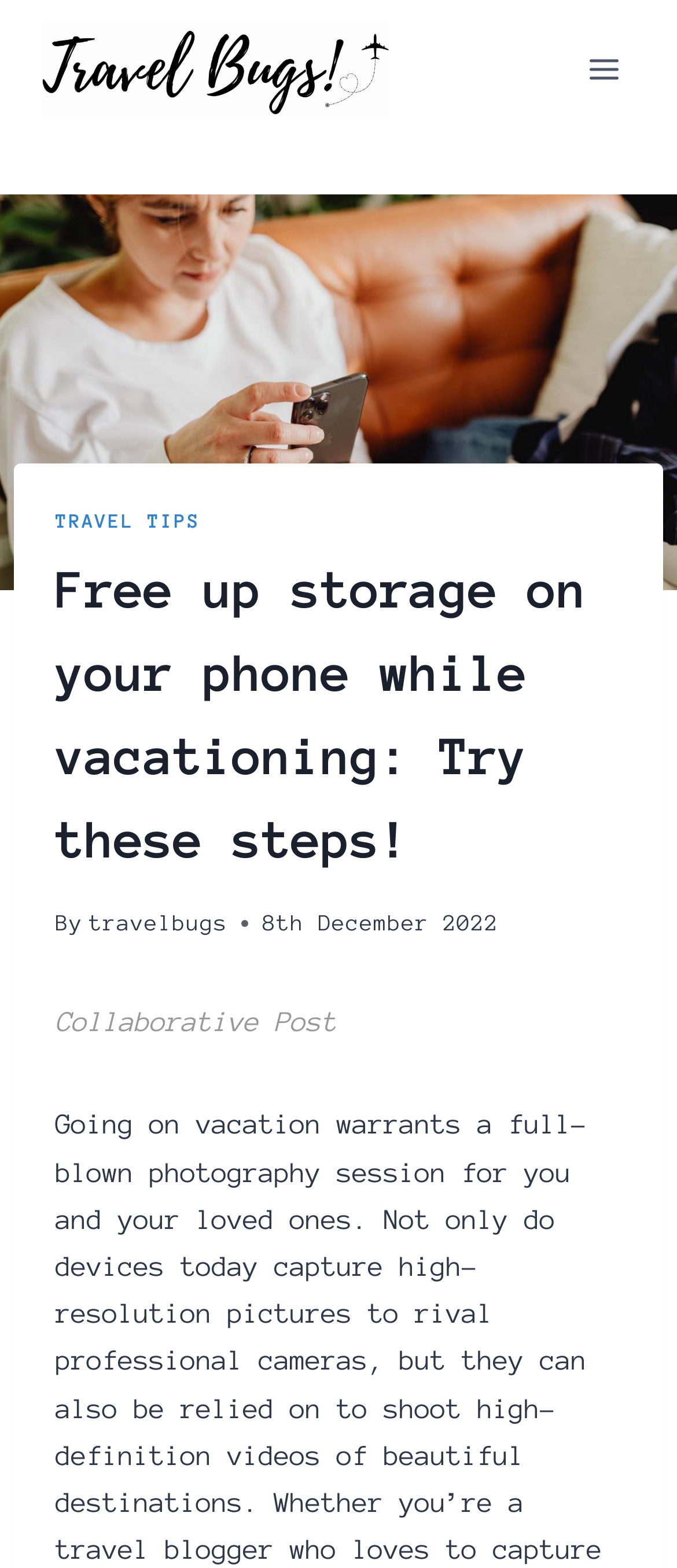Determine the bounding box coordinates for the HTML element described here: "travelbugs".

[0.131, 0.582, 0.336, 0.596]